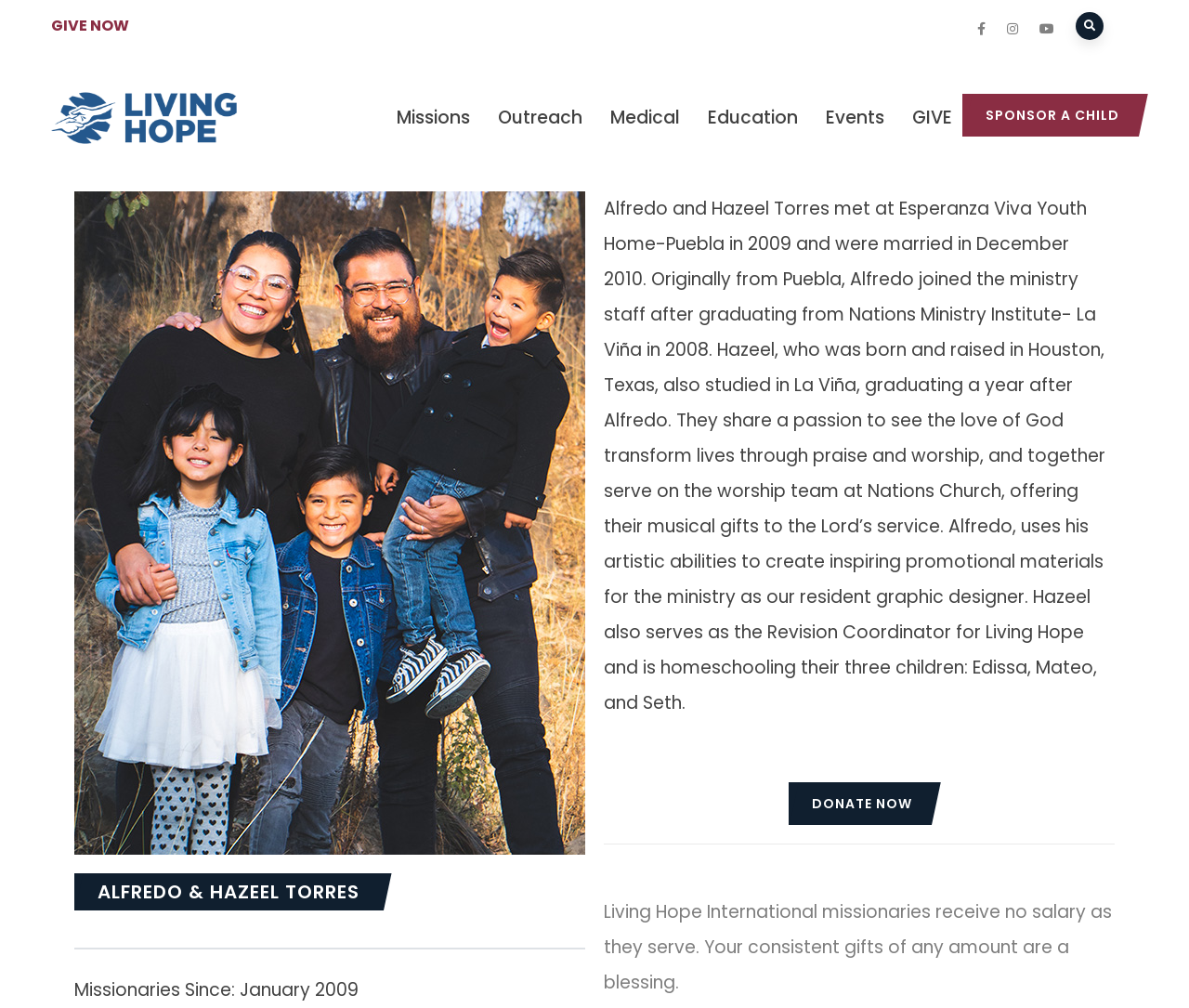Locate the bounding box coordinates of the element that should be clicked to execute the following instruction: "Visit Living Hope homepage".

[0.043, 0.096, 0.199, 0.12]